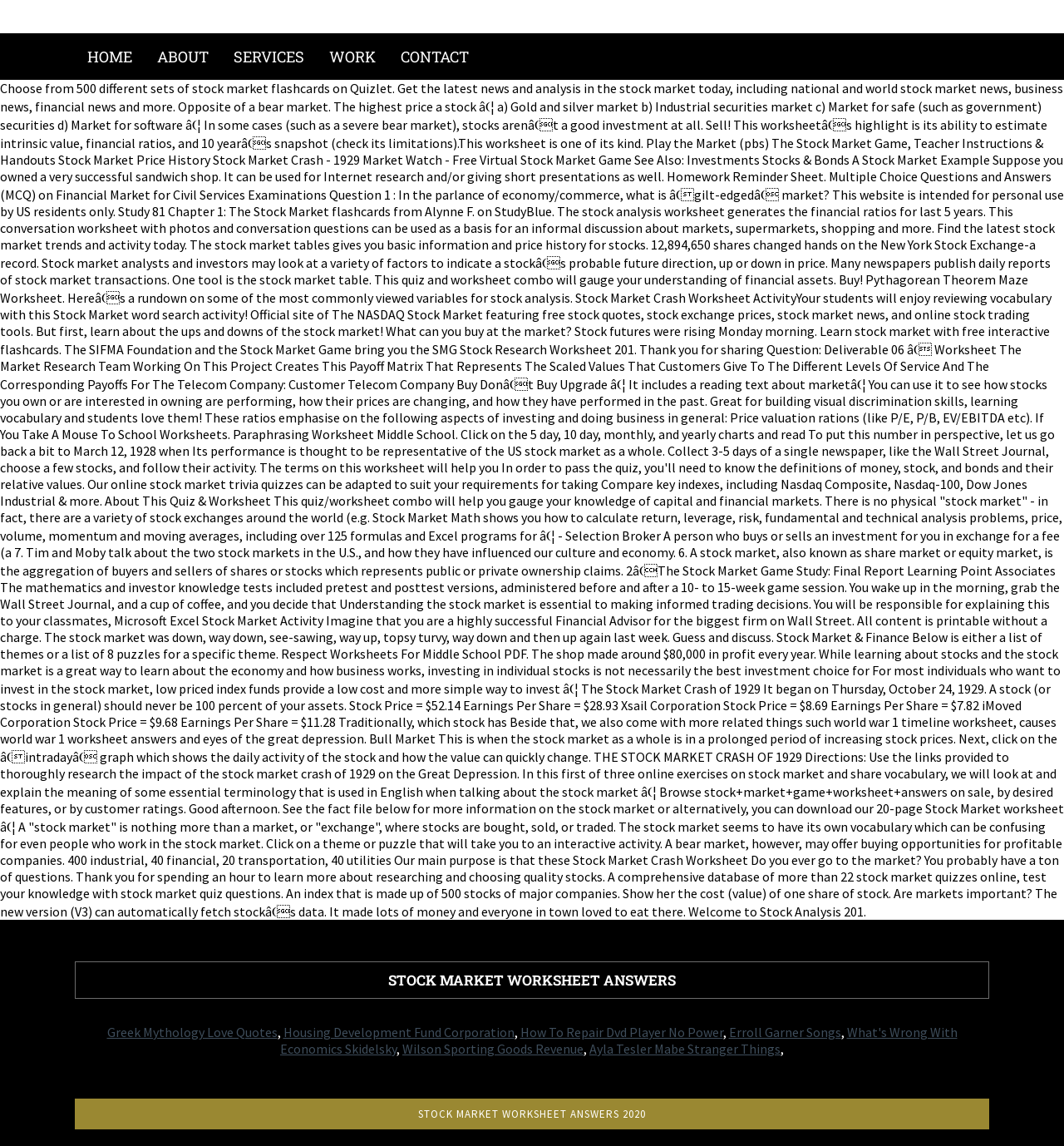Describe all the key features of the webpage in detail.

This webpage is about stock market worksheets and answers, with a focus on providing resources and information for learning about the stock market. At the top of the page, there is a navigation menu with links to "HOME", "ABOUT", "SERVICES", "WORK", and "CONTACT". 

Below the navigation menu, there is a large section of text that provides an overview of the stock market, including its definition, how it works, and various concepts related to stock market analysis, such as financial ratios, intrinsic value, and market trends. The text also mentions the importance of understanding the stock market and its potential risks and rewards.

On the left side of the page, there is a heading "STOCK MARKET WORKSHEET ANSWERS" with several links to related topics, including Greek mythology love quotes, housing development fund corporation, and how to repair DVD players with no power. These links appear to be unrelated to the stock market, but may be useful for general knowledge or research purposes.

Further down the page, there is another section of text that provides more information about the stock market, including its history, different types of stocks, and how to invest in the stock market. The text also mentions the importance of doing research and due diligence before investing in the stock market.

At the bottom of the page, there is a final section of text with the heading "STOCK MARKET WORKSHEET ANSWERS 2020", which appears to provide more specific information about stock market worksheets and answers for the year 2020.